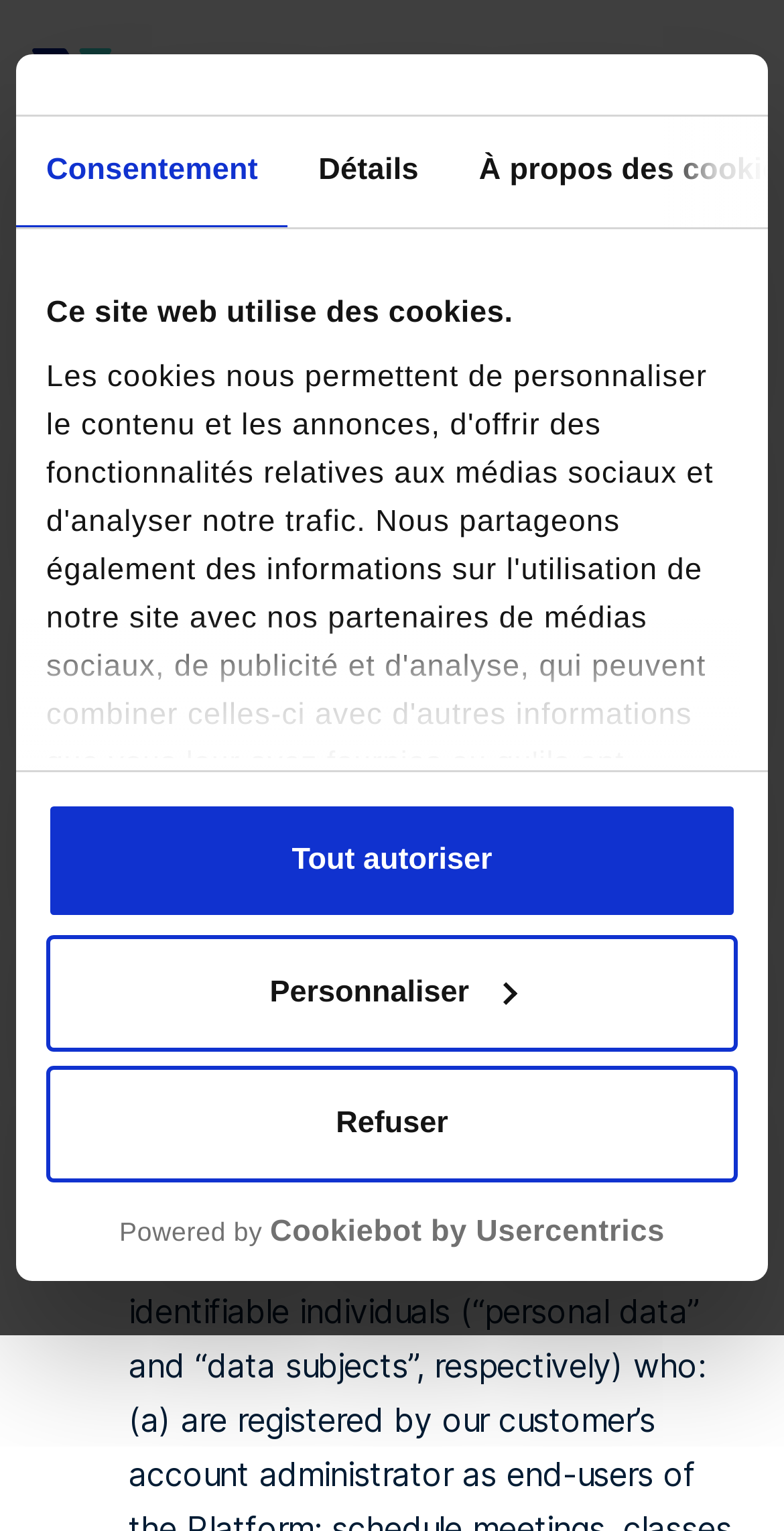What is the name of the company described in the privacy policy?
Answer the question in a detailed and comprehensive manner.

I found the answer by looking at the heading 'Verbit Privacy Policy' and the text 'This Privacy Policy describes how Verbit Inc. (together with its affiliated companies – “...' which indicates that the company described in the privacy policy is Verbit Inc.